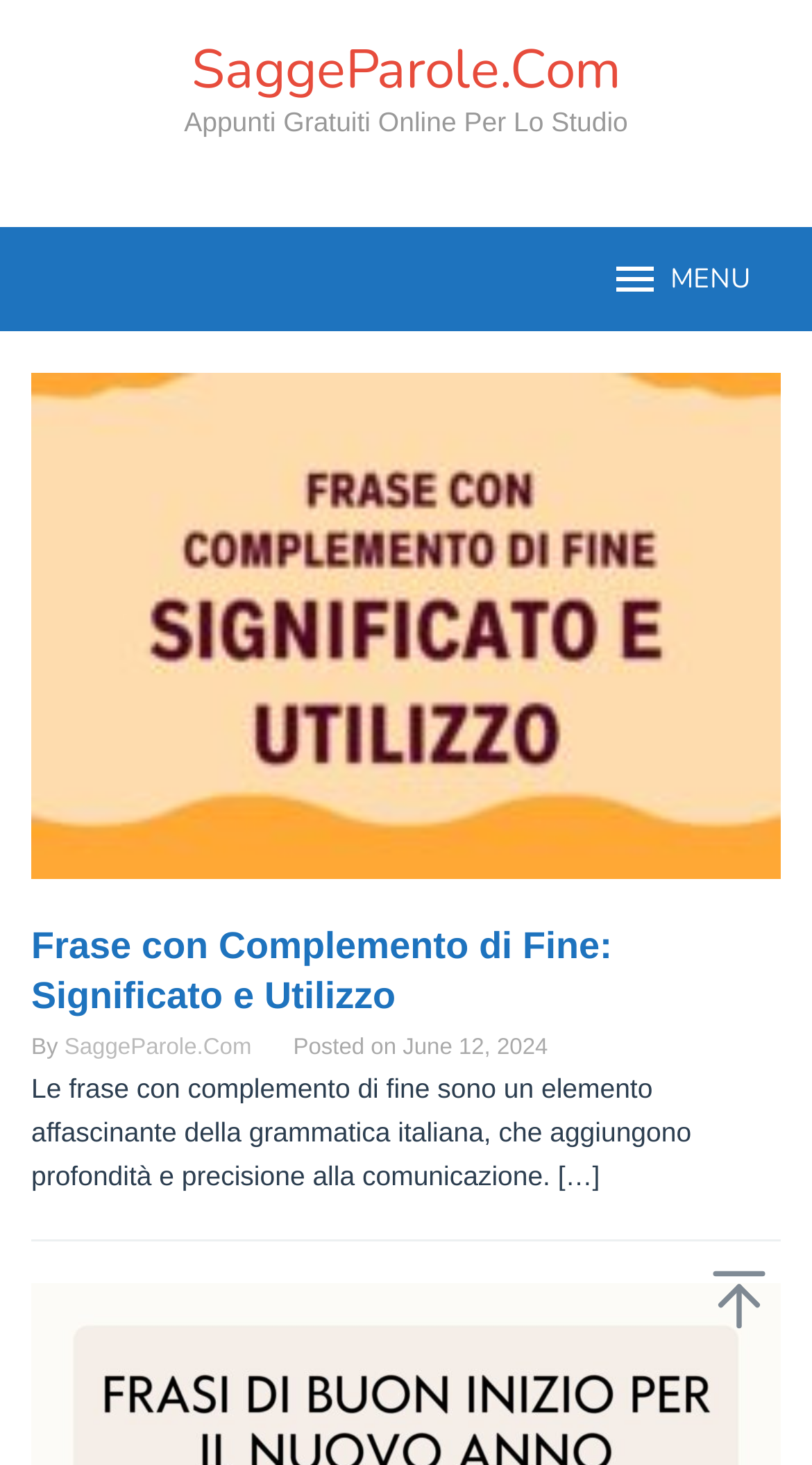When was the article posted?
Using the image as a reference, deliver a detailed and thorough answer to the question.

The article was posted on 'June 12, 2024' which can be inferred from the time element in the webpage.